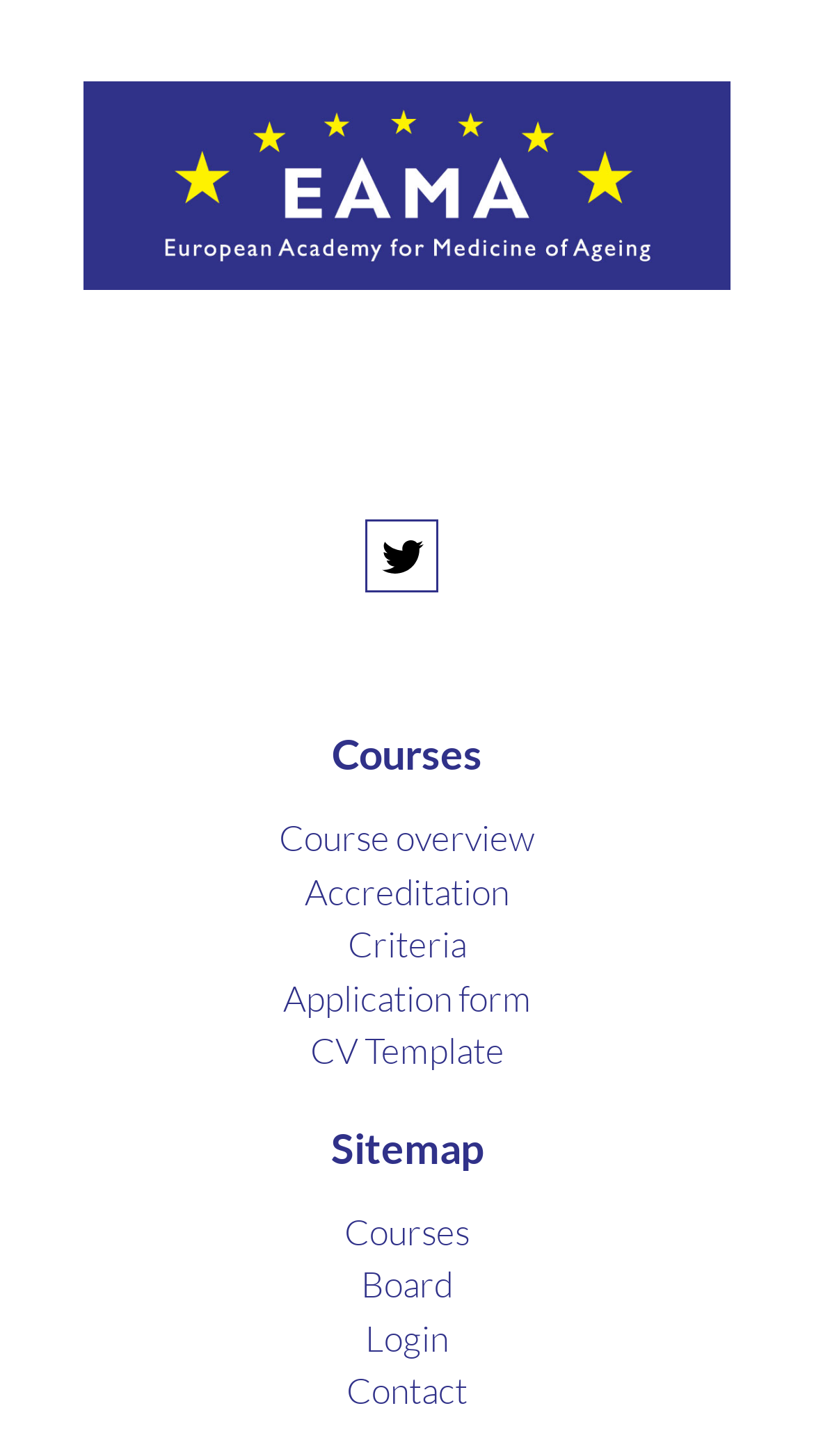Kindly determine the bounding box coordinates of the area that needs to be clicked to fulfill this instruction: "Click on Course overview".

[0.342, 0.557, 0.658, 0.594]